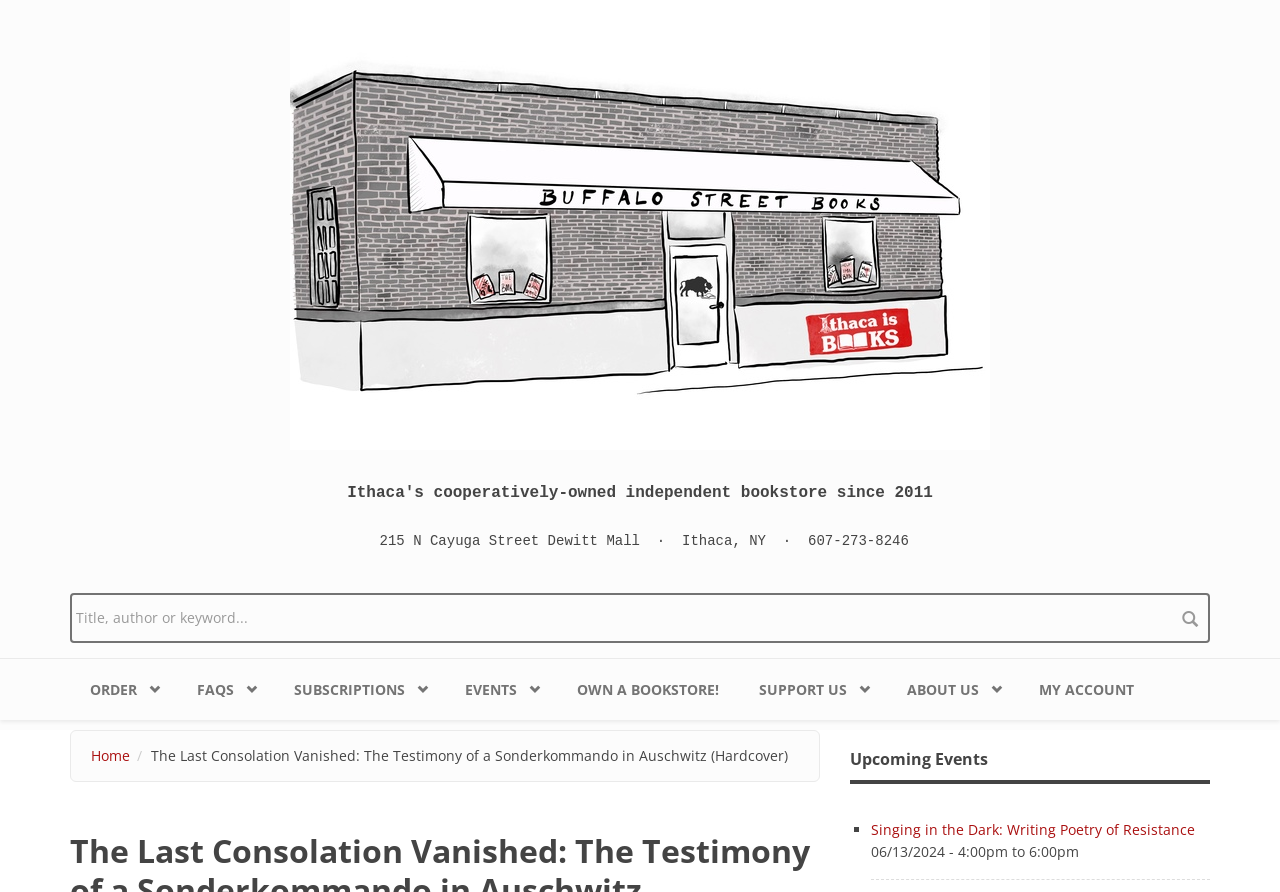Given the webpage screenshot and the description, determine the bounding box coordinates (top-left x, top-left y, bottom-right x, bottom-right y) that define the location of the UI element matching this description: title="Home"

[0.227, 0.24, 0.773, 0.261]